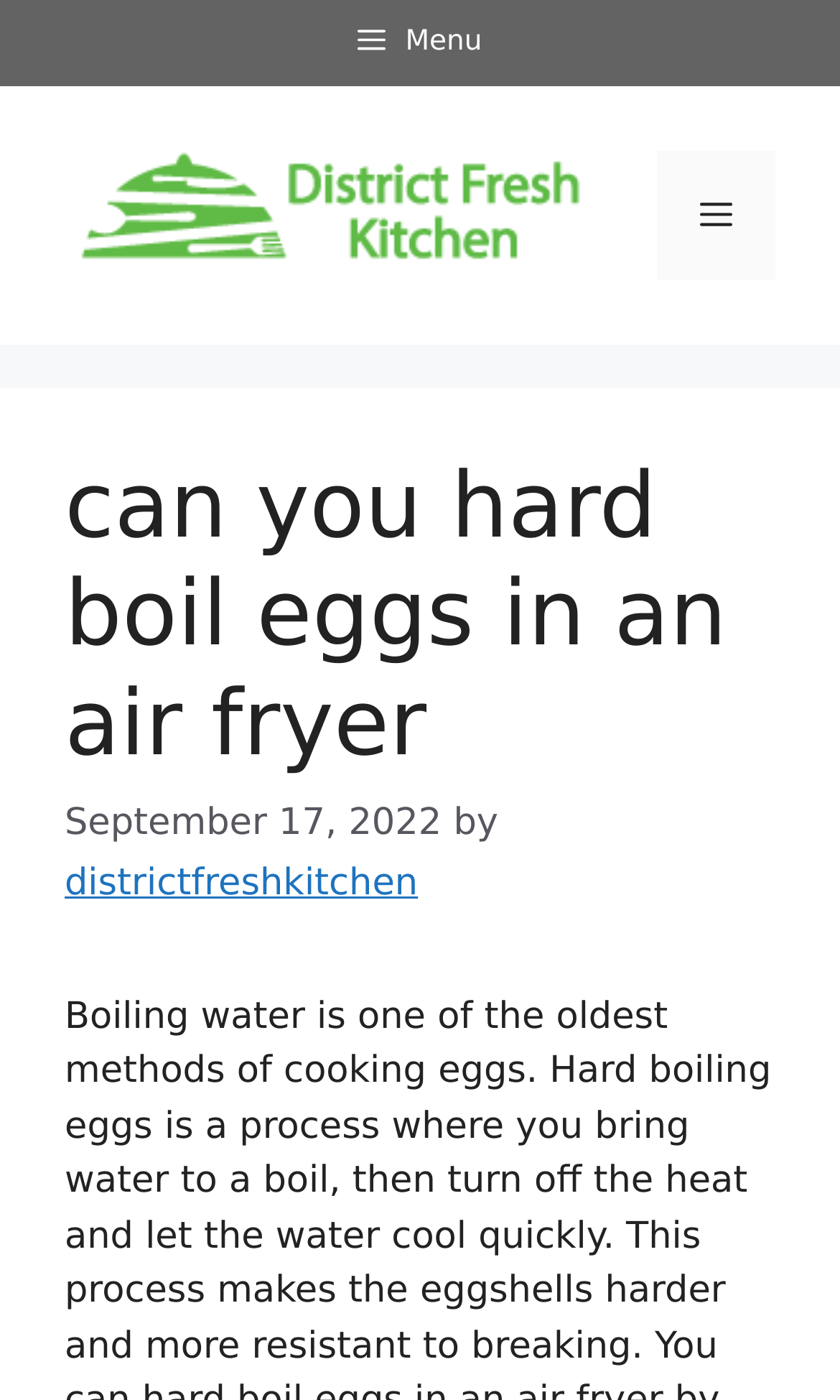Using the information shown in the image, answer the question with as much detail as possible: When was the article published?

I found the answer by examining the time element, which contains a static text element with the date 'September 17, 2022'.